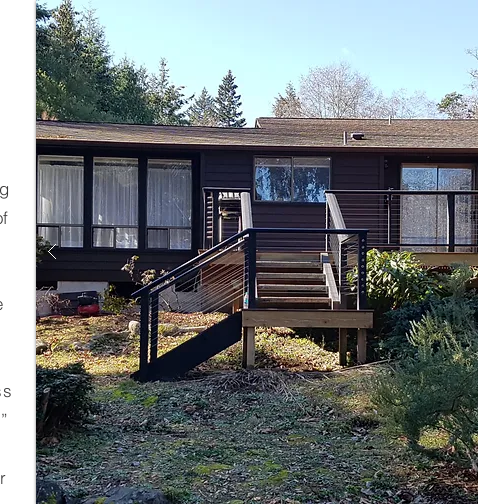Paint a vivid picture with your description of the image.

The image showcases a typical crawl space home, featuring a well-maintained exterior with dark wood siding and large windows that offer a glimpse of the interior. In the foreground, a set of modern steps leads up to the entrance, flanked by a stylish railing. The landscape around the home is lush, with green bushes and natural elements blending harmoniously into the scene, emphasizing the home's connection to nature. This image illustrates the accessibility of crawl space homes, providing an inviting look at a structure that incorporates both functionality and aesthetic appeal. The surrounding greenery is well-kept, enhancing the curb appeal and inviting viewers to consider the potential of such residences.